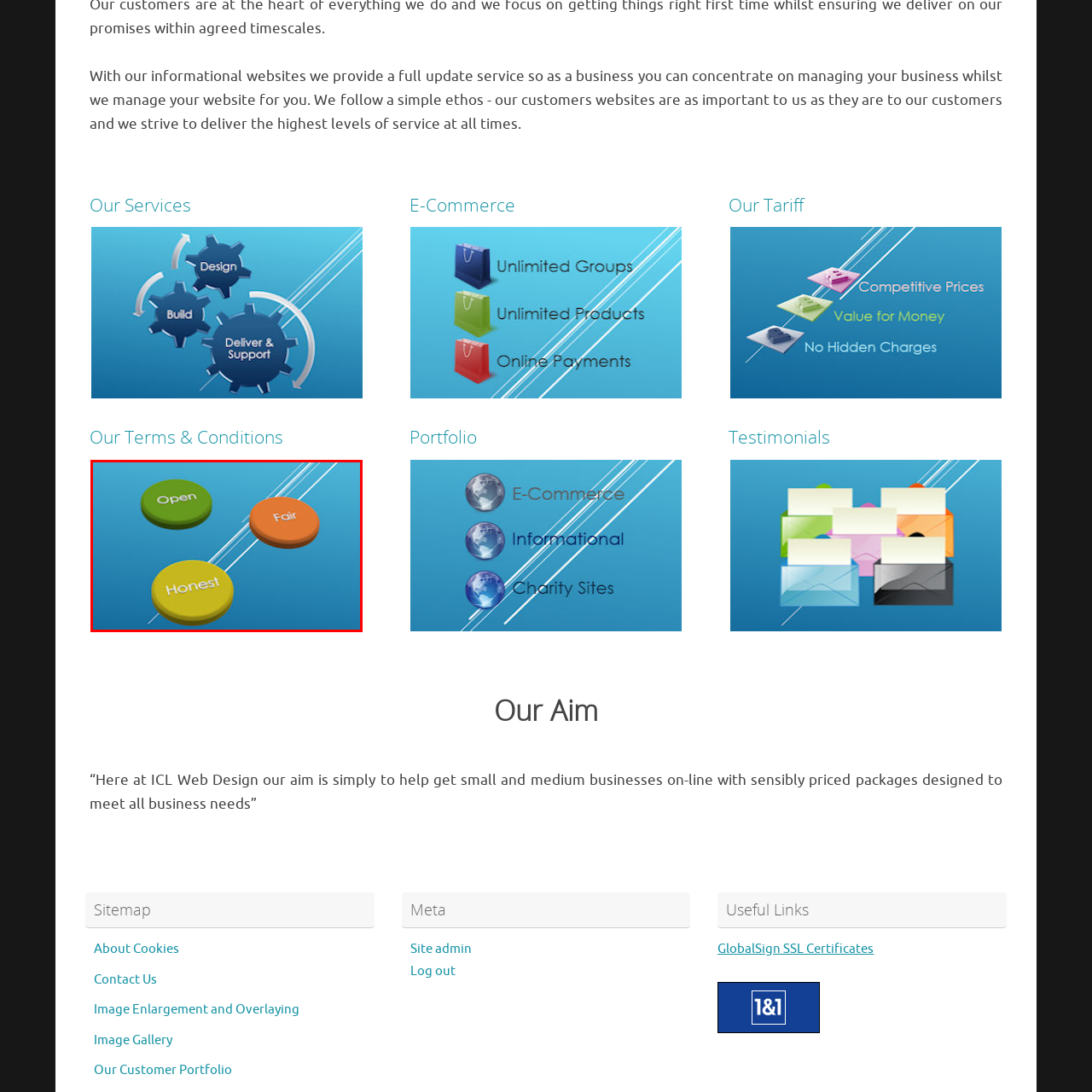Direct your gaze to the image circumscribed by the red boundary and deliver a thorough answer to the following question, drawing from the image's details: 
What value does the 'Honest' button suggest?

According to the caption, the 'Honest' button, displayed in bright yellow, suggests integrity and trustworthiness, which are essential values conveyed by the button.